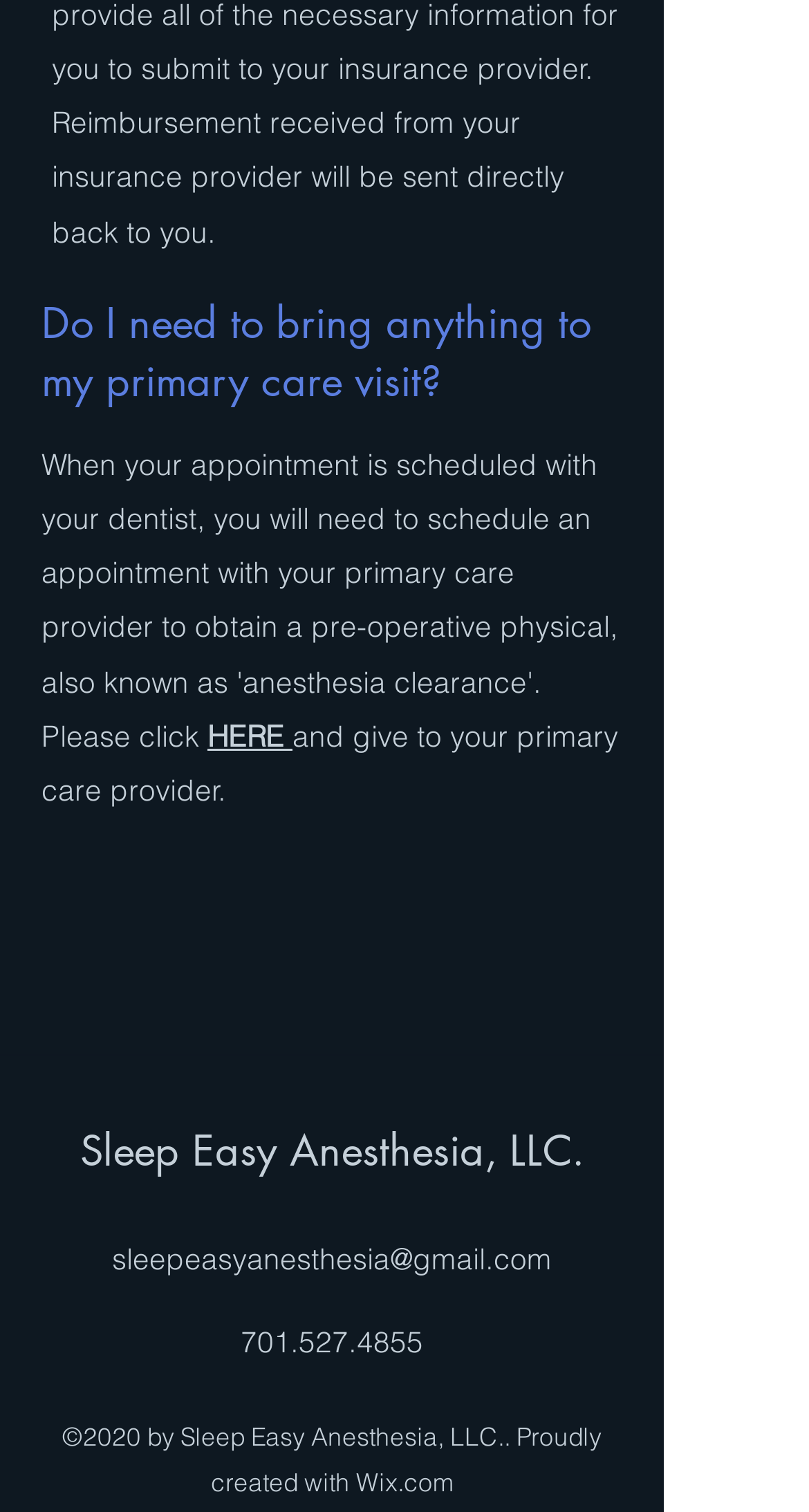What is the year of copyright?
Using the screenshot, give a one-word or short phrase answer.

2020